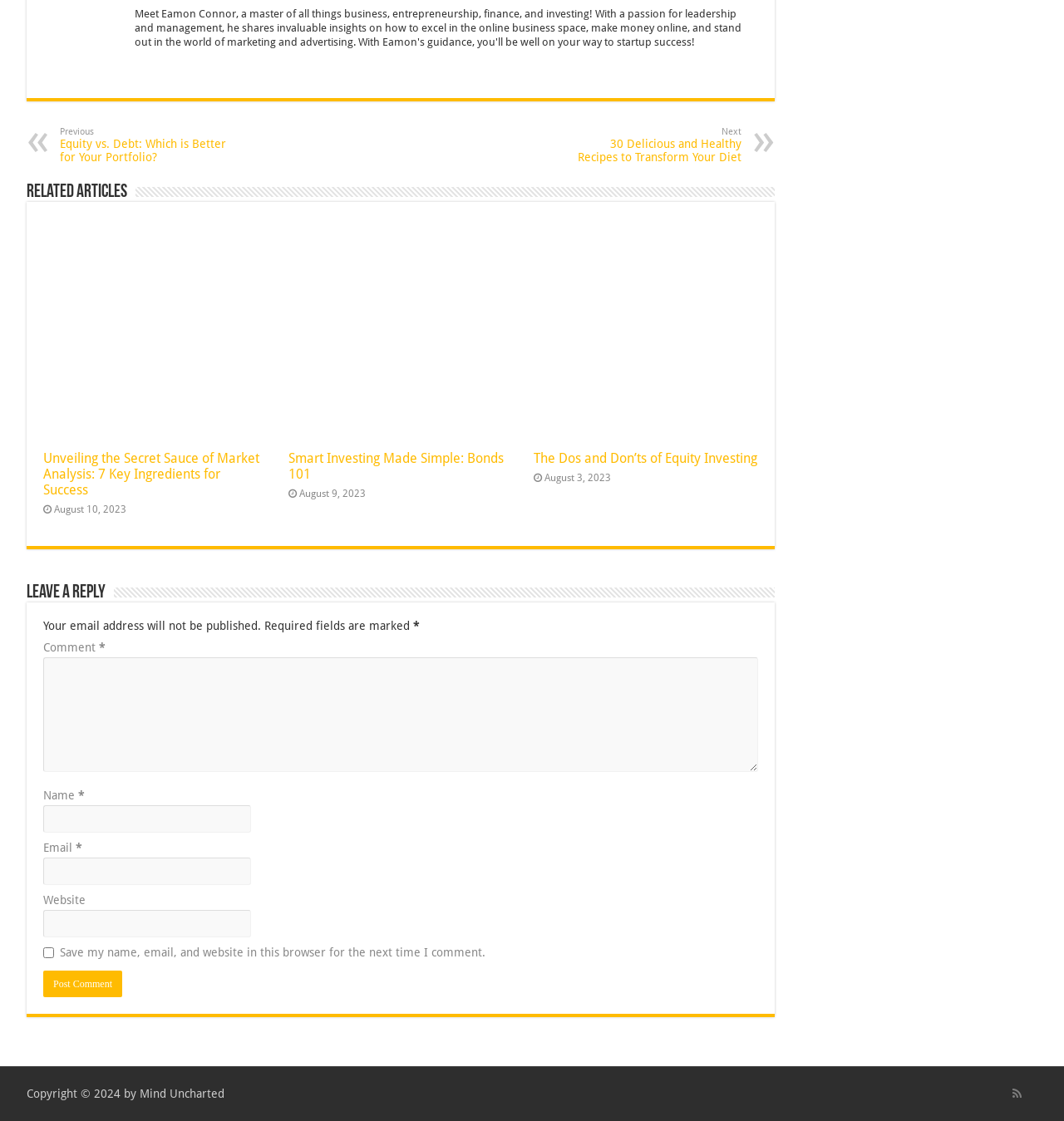From the webpage screenshot, predict the bounding box of the UI element that matches this description: "name="submit" value="Post Comment"".

[0.041, 0.866, 0.115, 0.89]